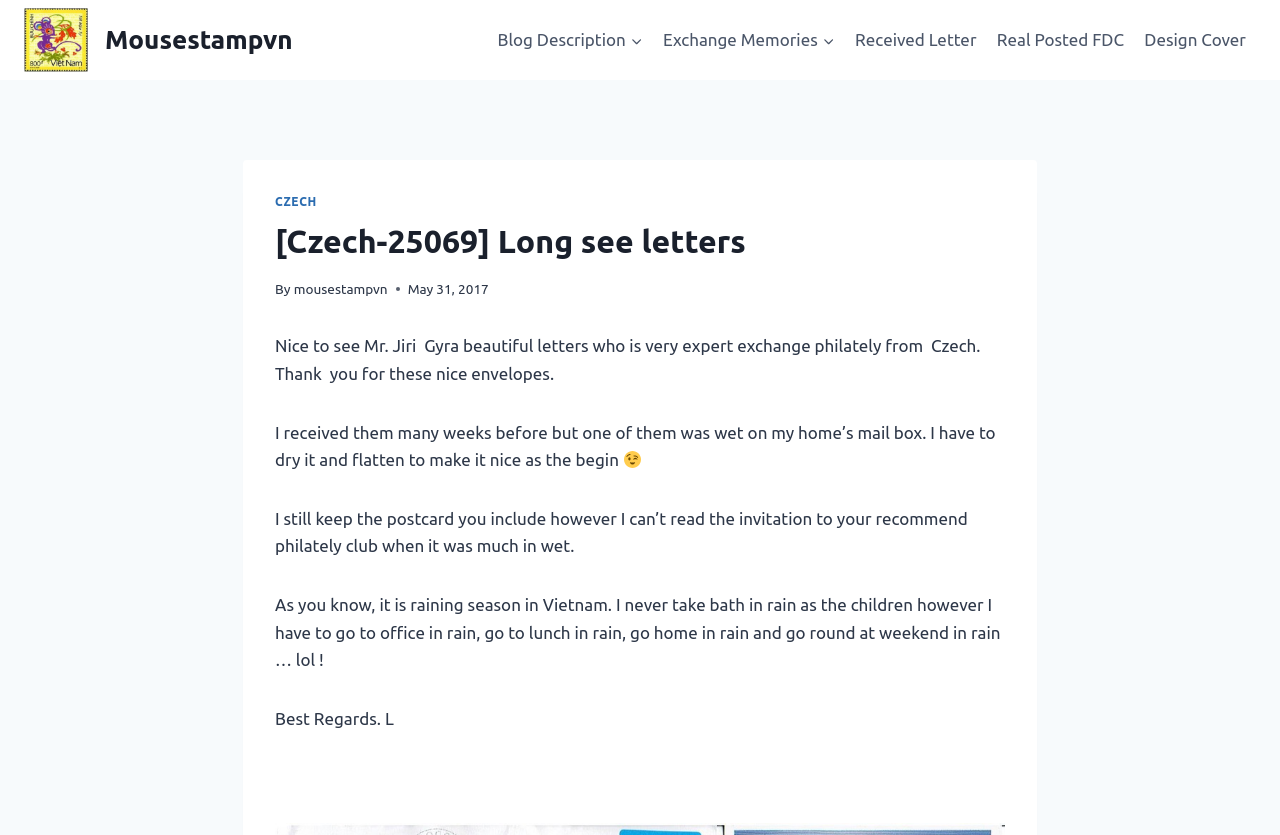Identify the bounding box coordinates of the part that should be clicked to carry out this instruction: "Open the Received Letter link".

[0.66, 0.019, 0.771, 0.076]